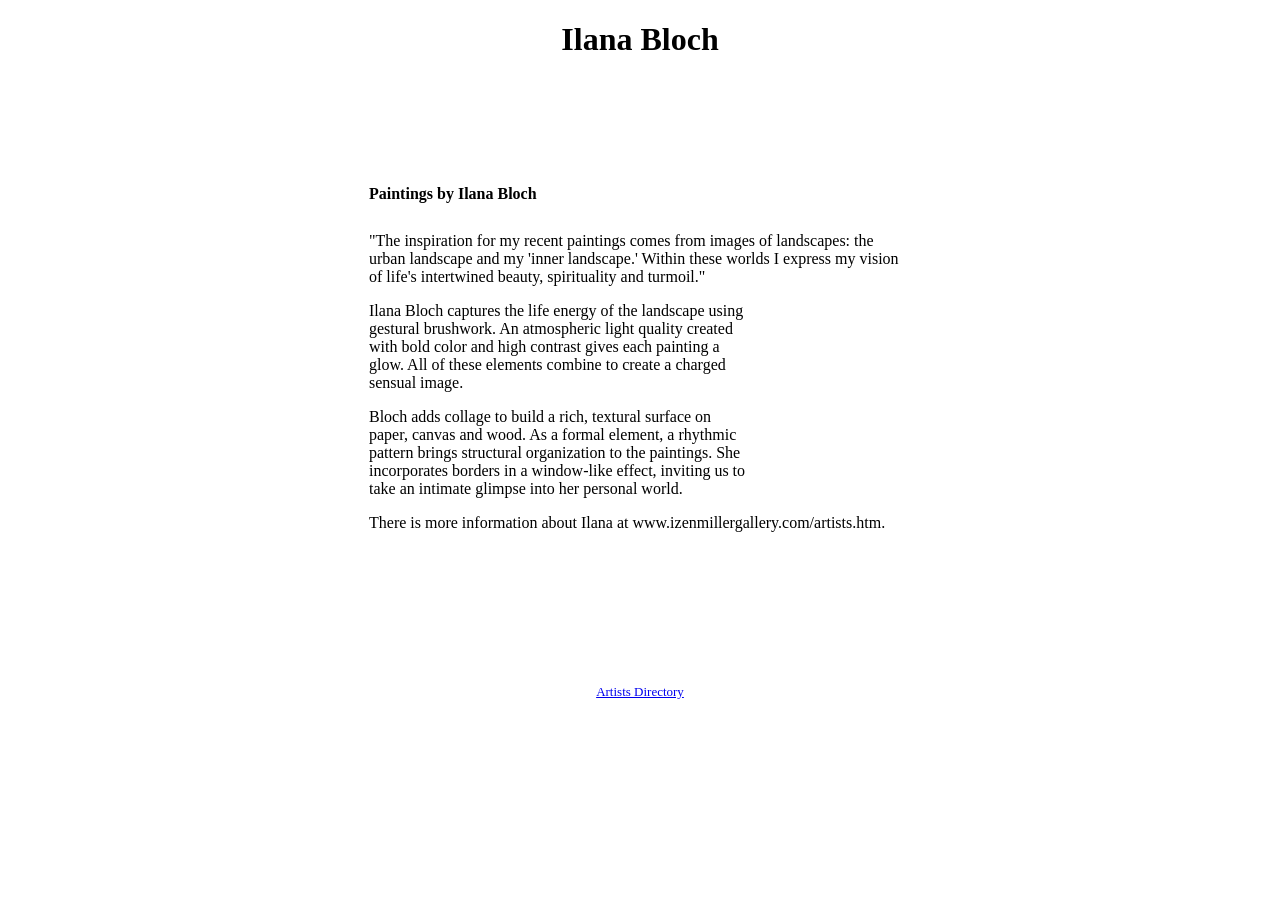What is the effect of the artist's use of bold color and high contrast?
Using the image as a reference, deliver a detailed and thorough answer to the question.

The artist's use of bold color and high contrast creates an atmospheric light quality in her paintings, giving each painting a glow, as mentioned in the text on the webpage.